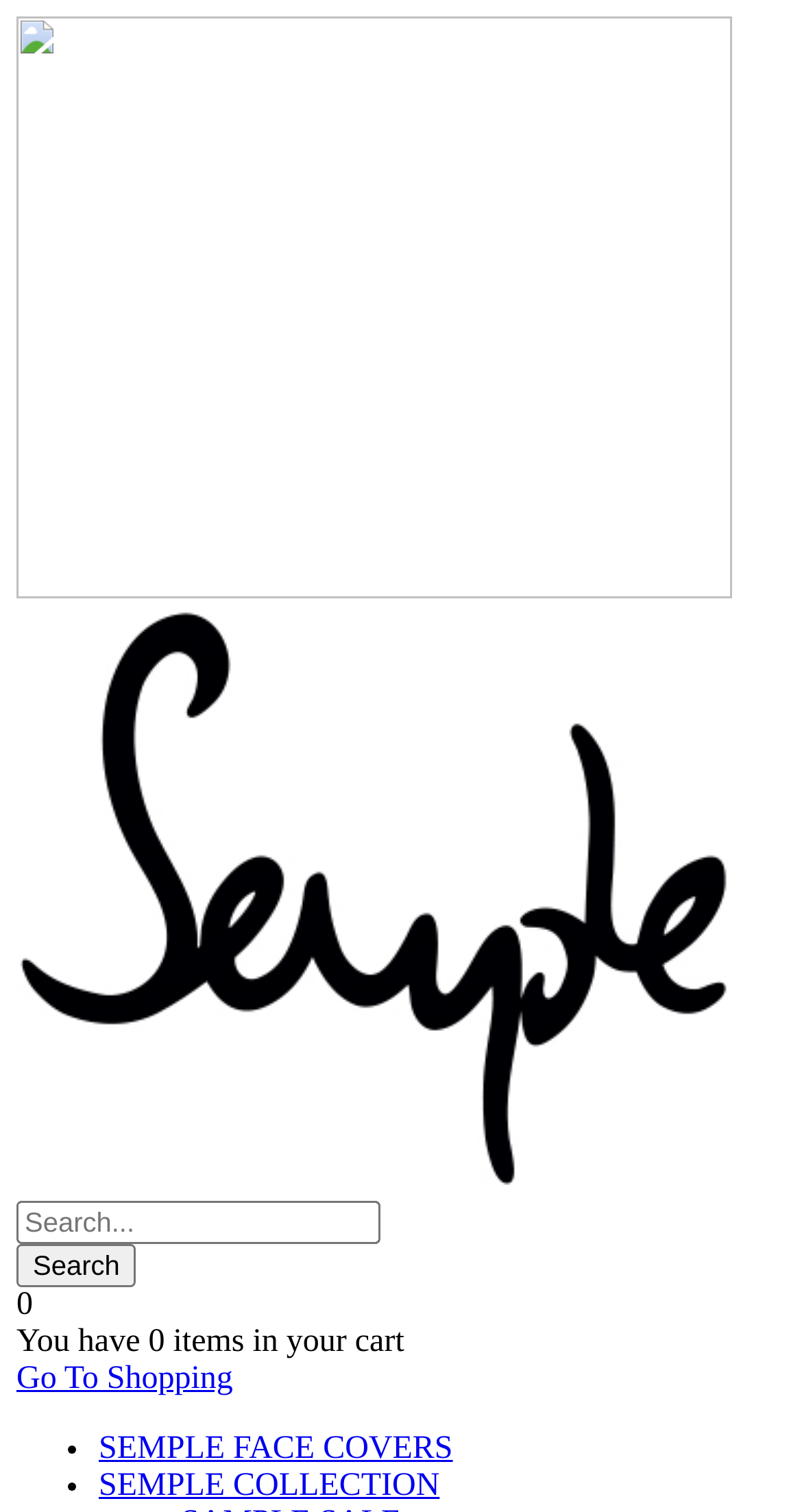Refer to the image and answer the question with as much detail as possible: What is the purpose of the textbox?

The textbox element [133] has a placeholder text 'Search...' and is accompanied by a search button [135], indicating that its purpose is for searching.